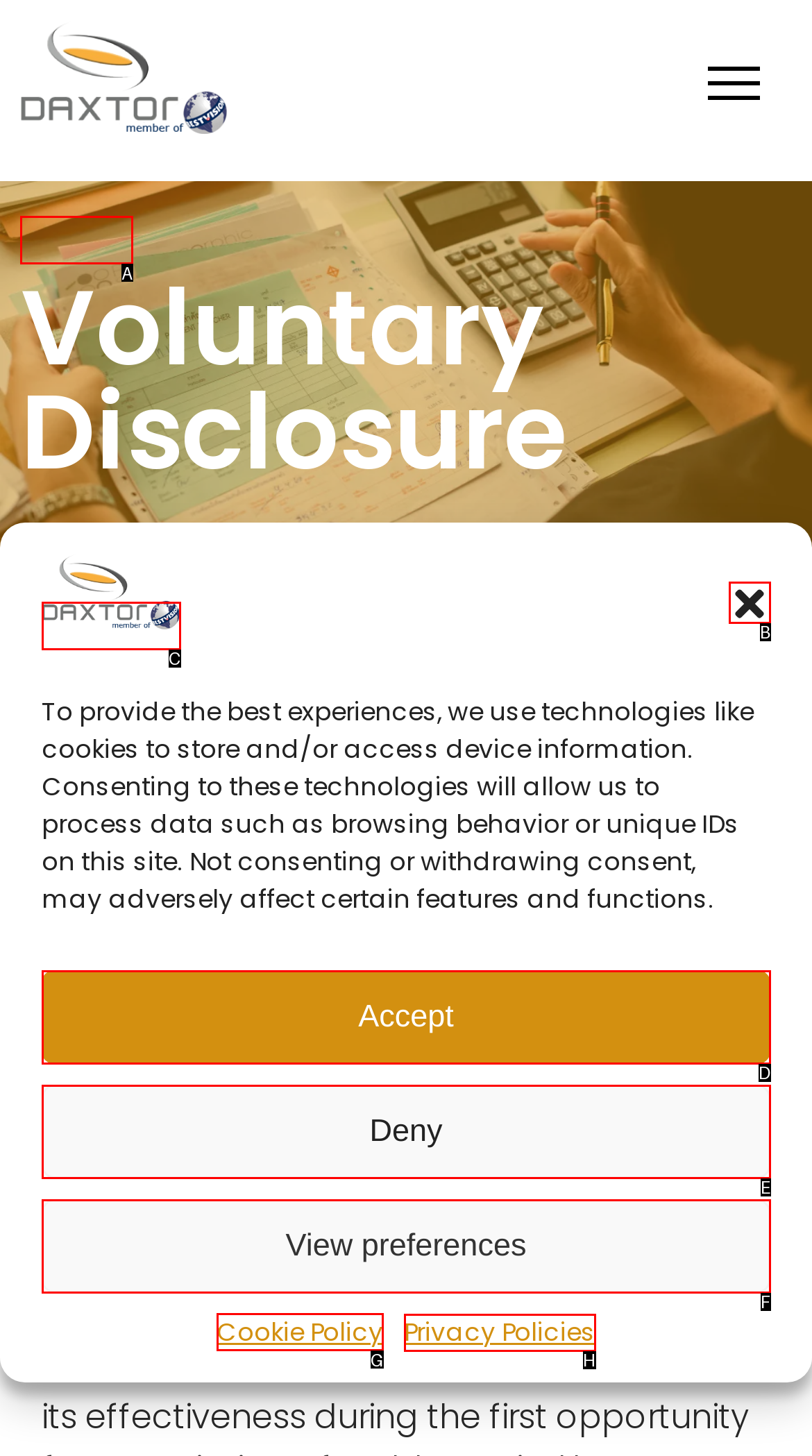Identify the correct UI element to click on to achieve the task: click the Cookie Policy link. Provide the letter of the appropriate element directly from the available choices.

G